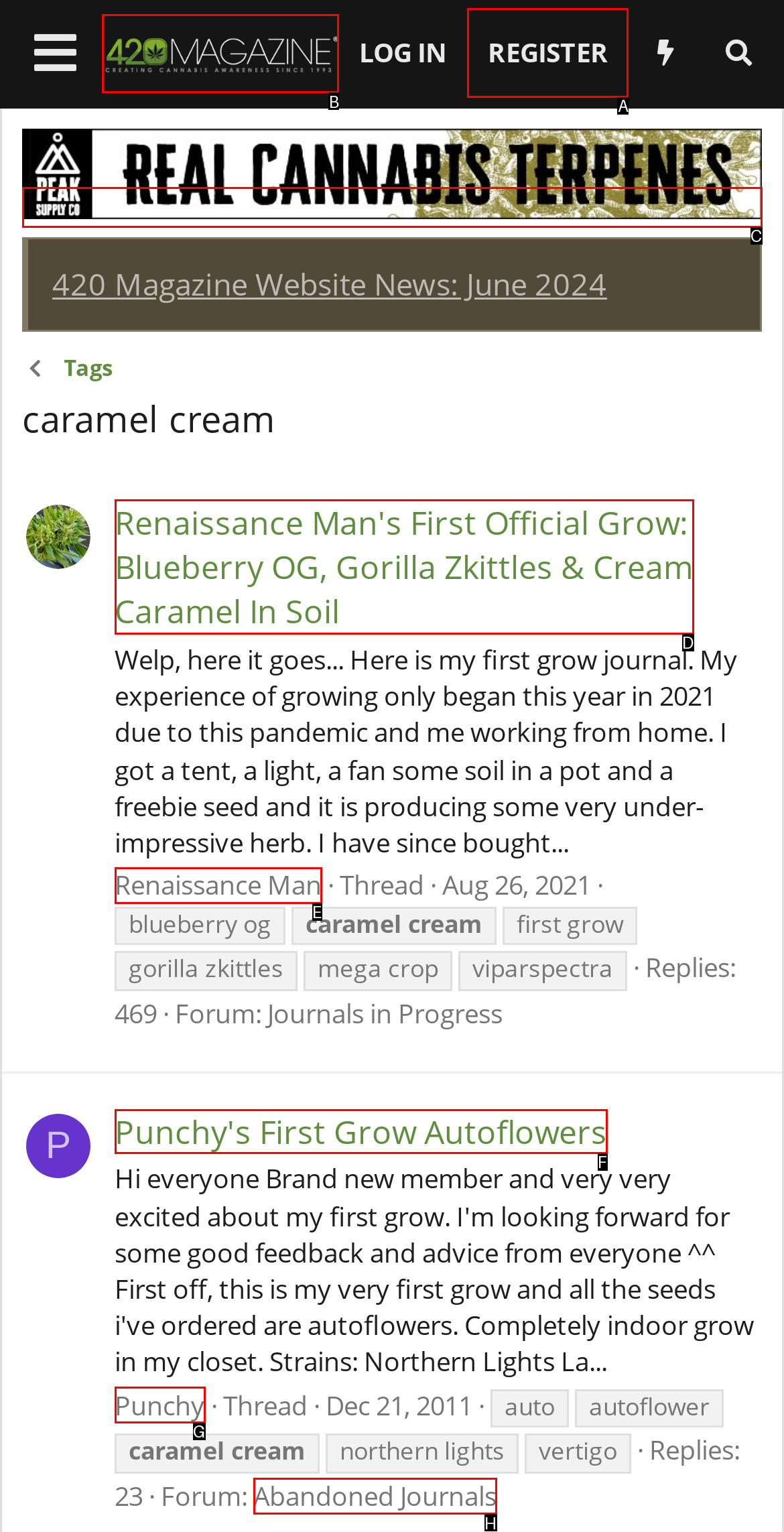Tell me which one HTML element best matches the description: Punchy
Answer with the option's letter from the given choices directly.

G